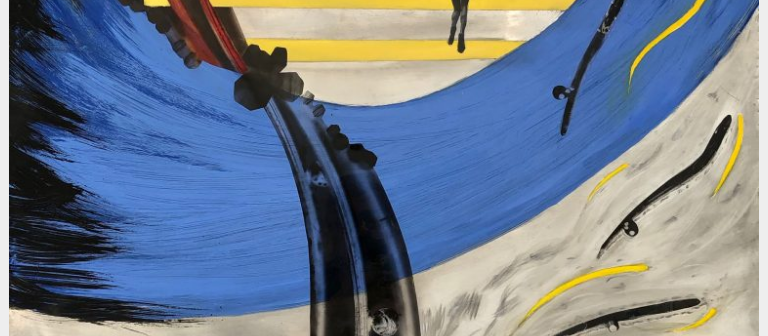What is the theme evoked by the bold accents of yellow and red? Using the information from the screenshot, answer with a single word or phrase.

Movement and dynamism